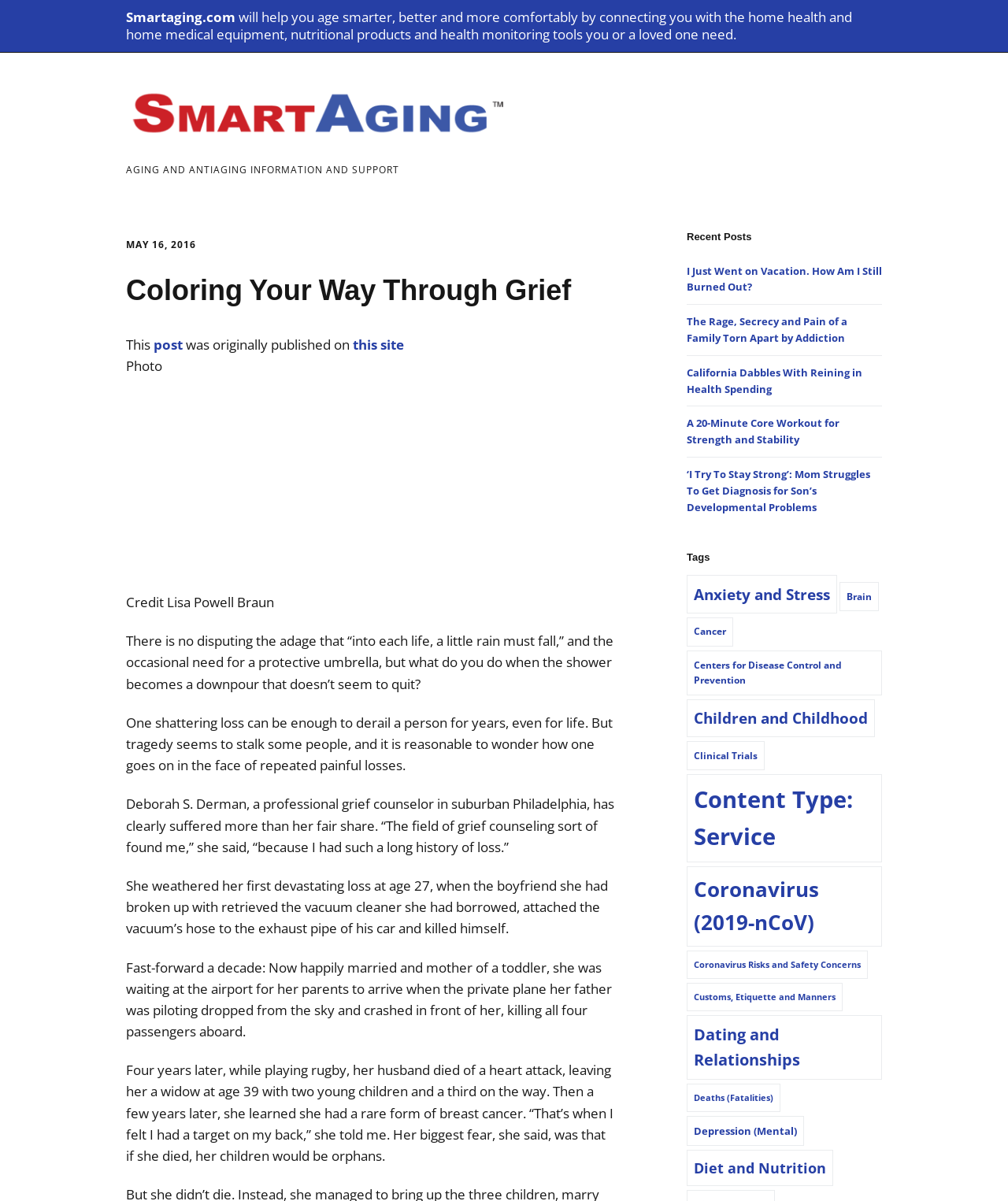Determine the bounding box coordinates for the area that needs to be clicked to fulfill this task: "explore Recent Posts". The coordinates must be given as four float numbers between 0 and 1, i.e., [left, top, right, bottom].

[0.681, 0.191, 0.875, 0.204]